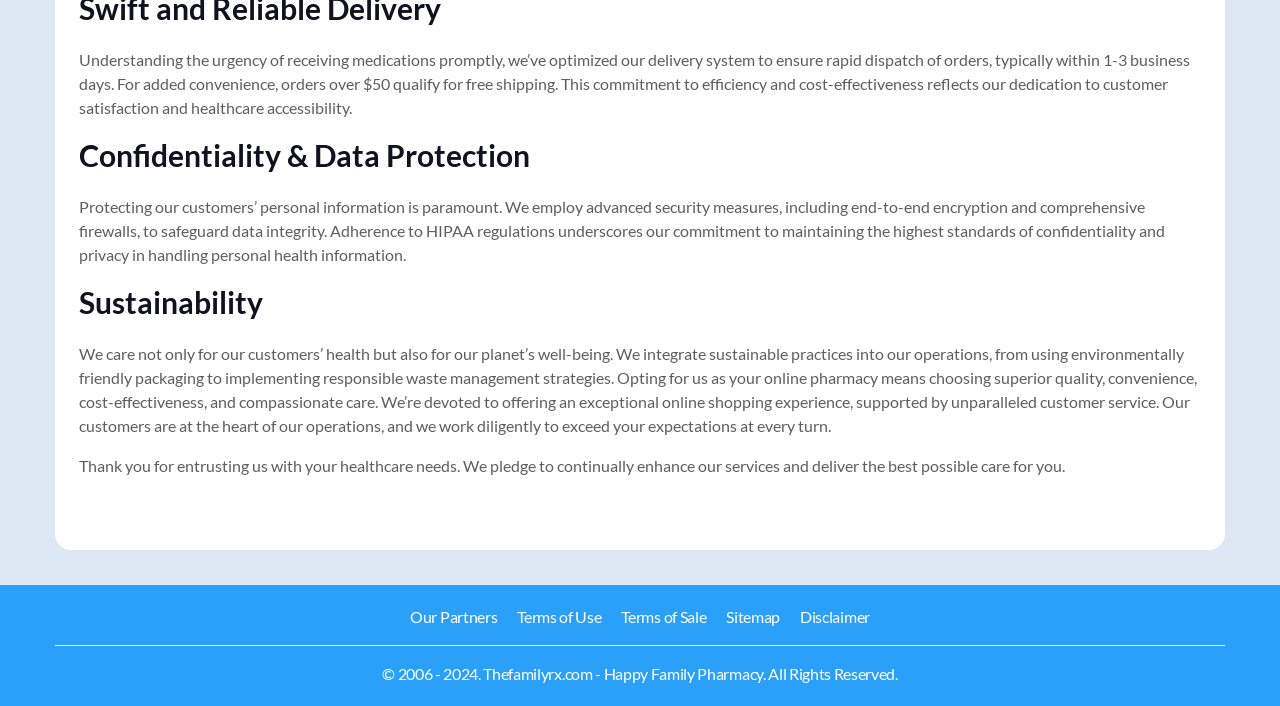What is the company's commitment to the environment?
Give a detailed explanation using the information visible in the image.

The webpage mentions that the company integrates sustainable practices into its operations, such as using environmentally friendly packaging and implementing responsible waste management strategies, to care for the planet's well-being.